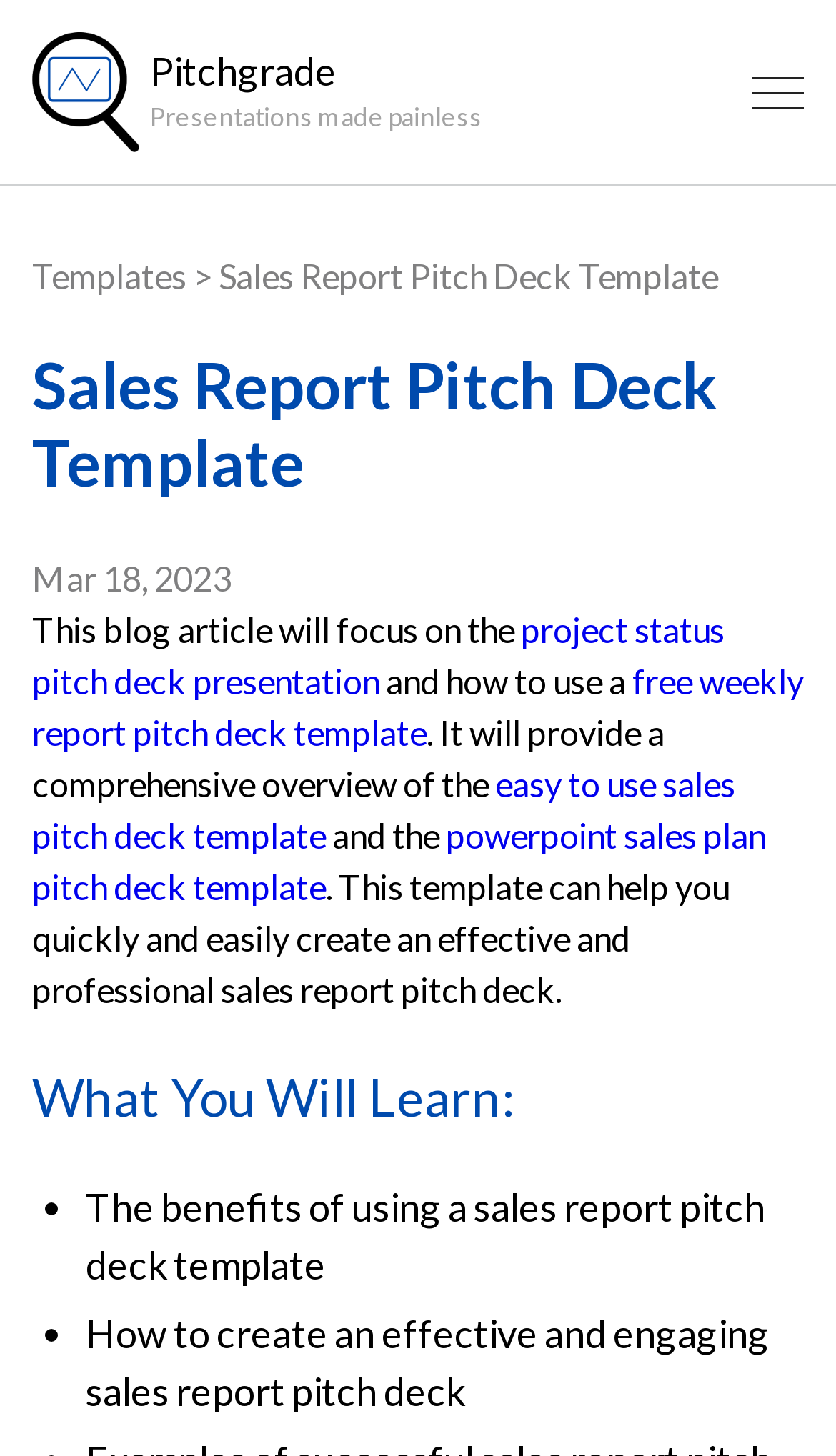Respond with a single word or short phrase to the following question: 
What is the date mentioned on the webpage?

Mar 18, 2023